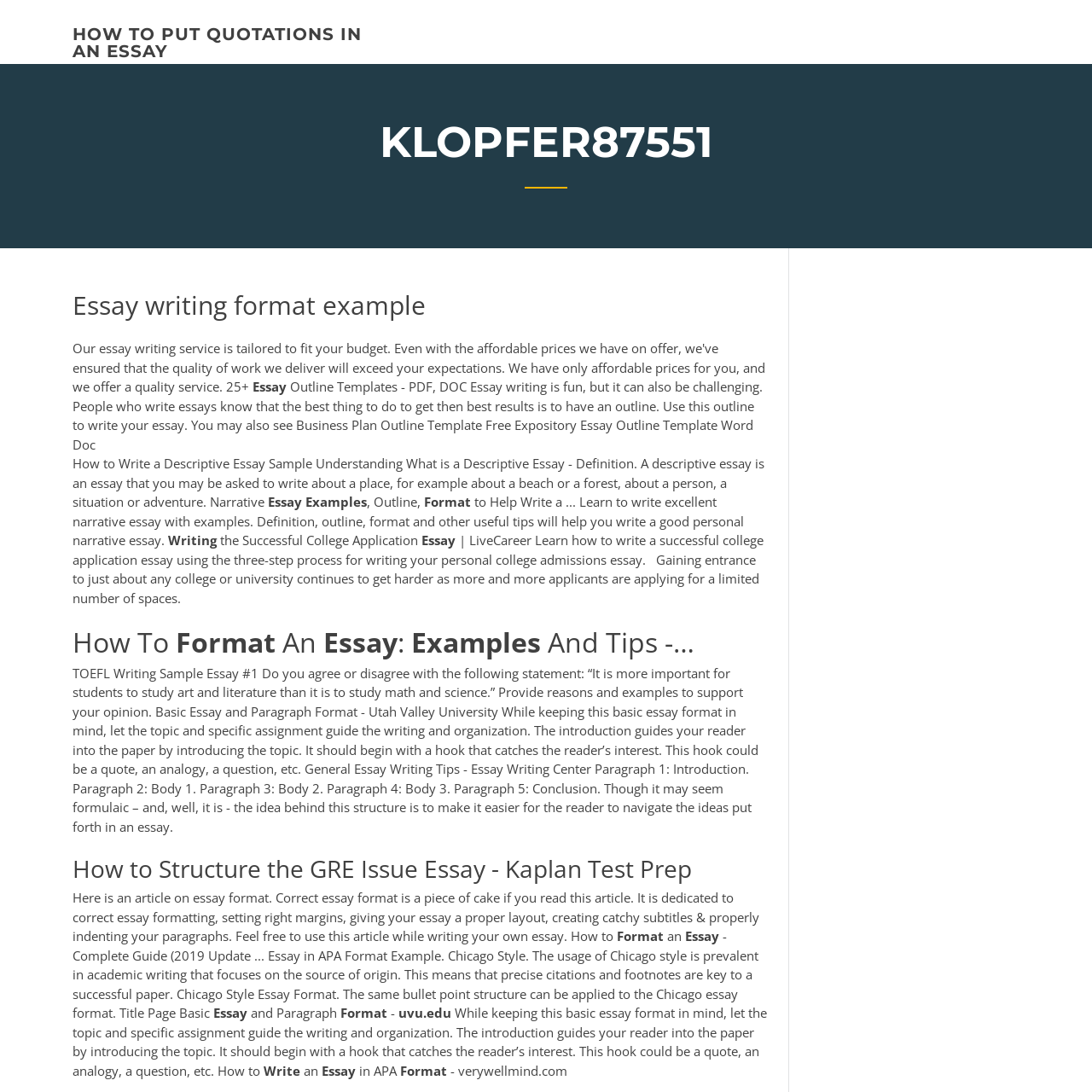Use a single word or phrase to answer this question: 
What is the main topic of this webpage?

Essay writing